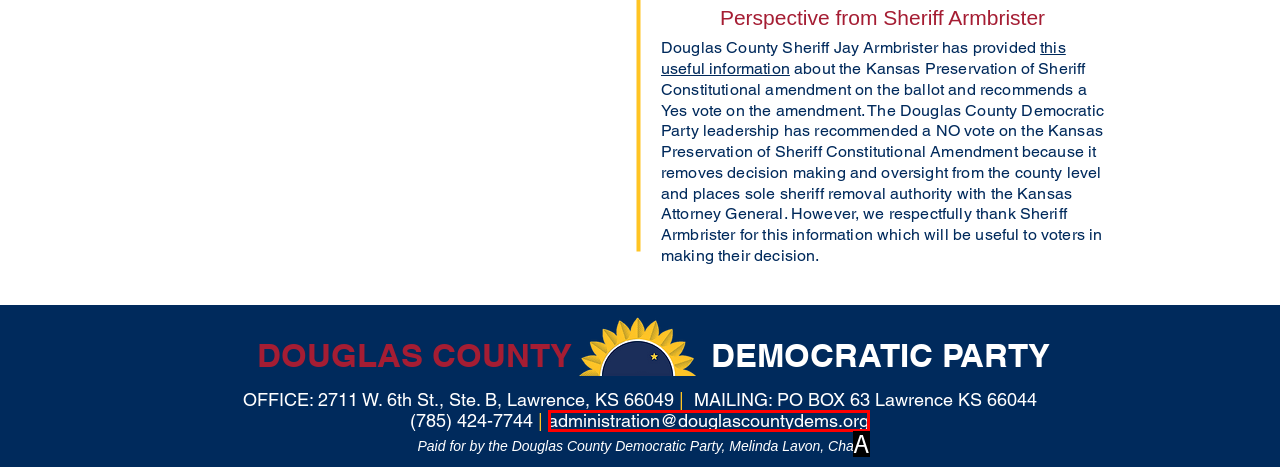Using the description: administration@douglascountydems.org, find the HTML element that matches it. Answer with the letter of the chosen option.

A